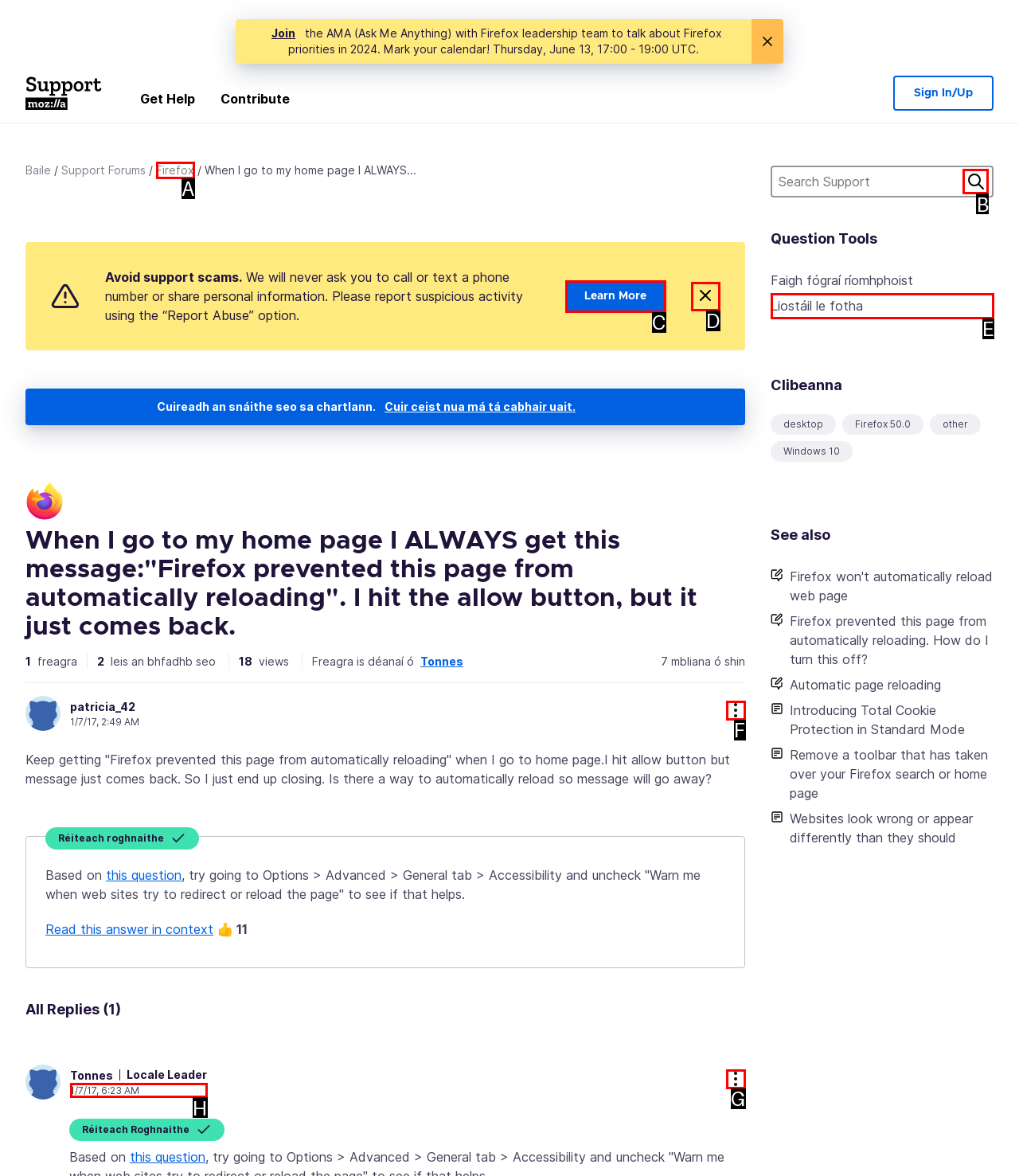Identify the correct UI element to click to follow this instruction: Click the 'Cuardaigh' button
Respond with the letter of the appropriate choice from the displayed options.

B